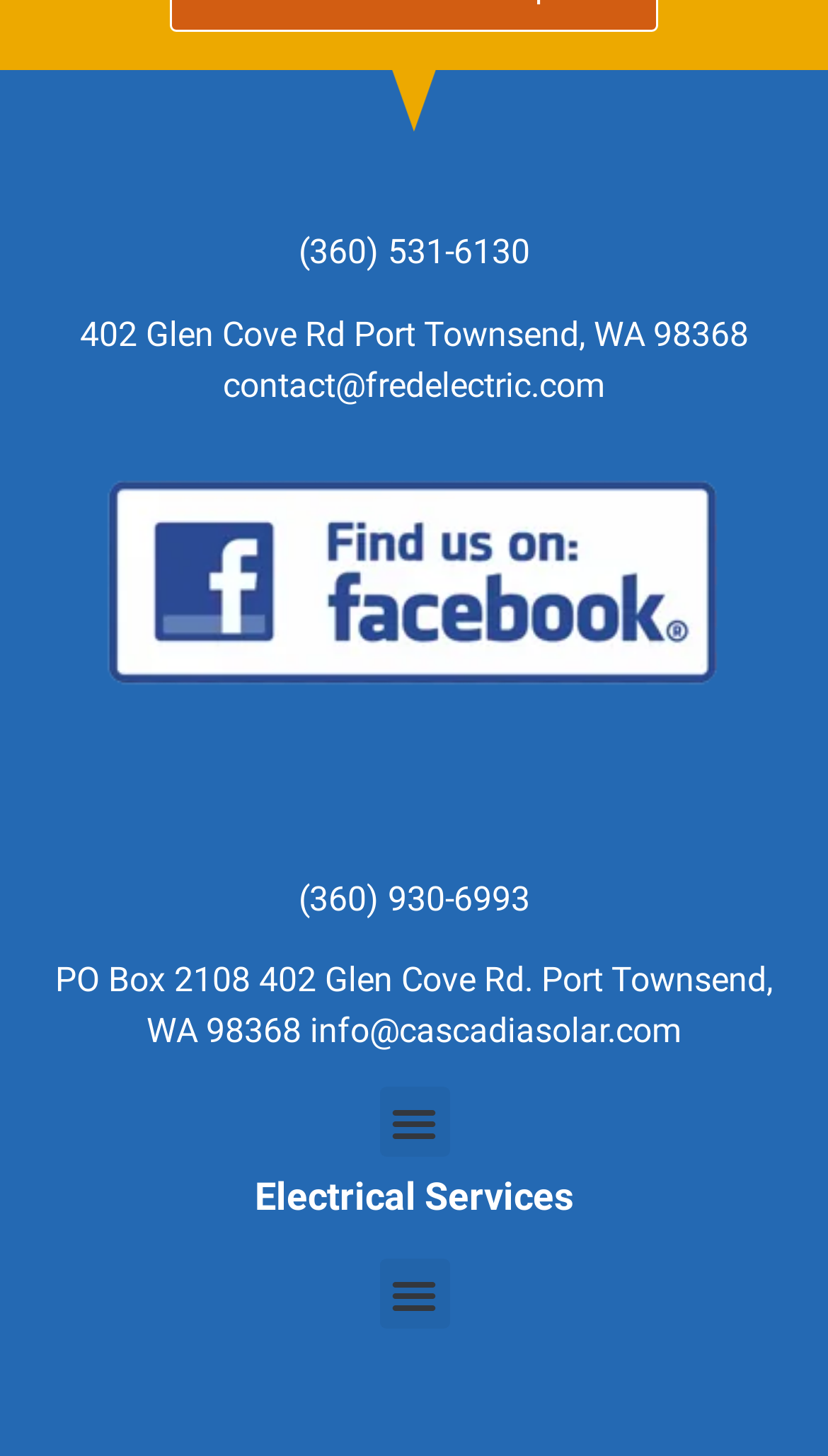Reply to the question with a single word or phrase:
What is the phone number?

(360) 531-6130